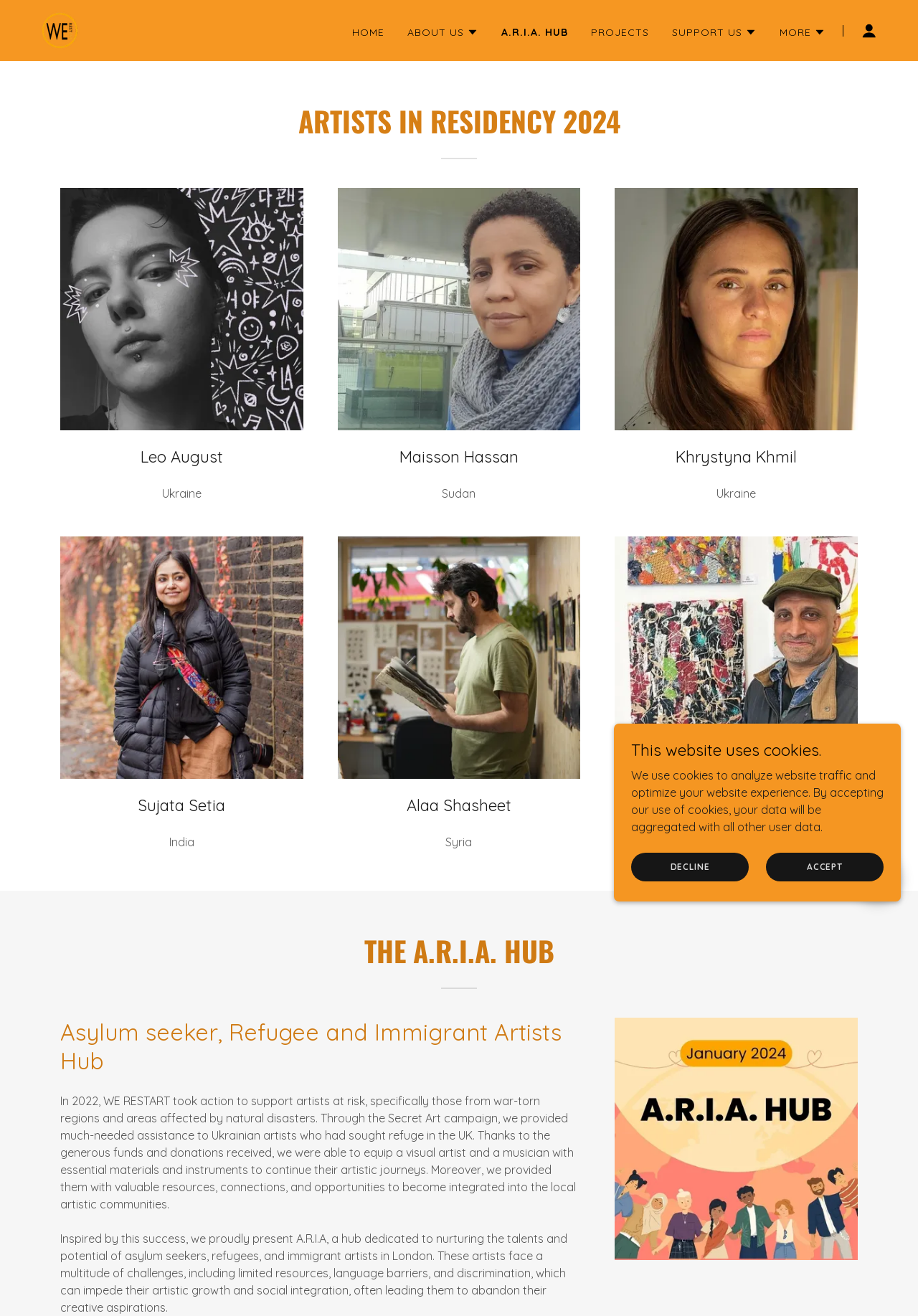What organization took action to support artists at risk in 2022?
Please ensure your answer is as detailed and informative as possible.

The webpage mentions that WE RESTART took action to support artists at risk in 2022, specifically those from war-torn regions and areas affected by natural disasters.